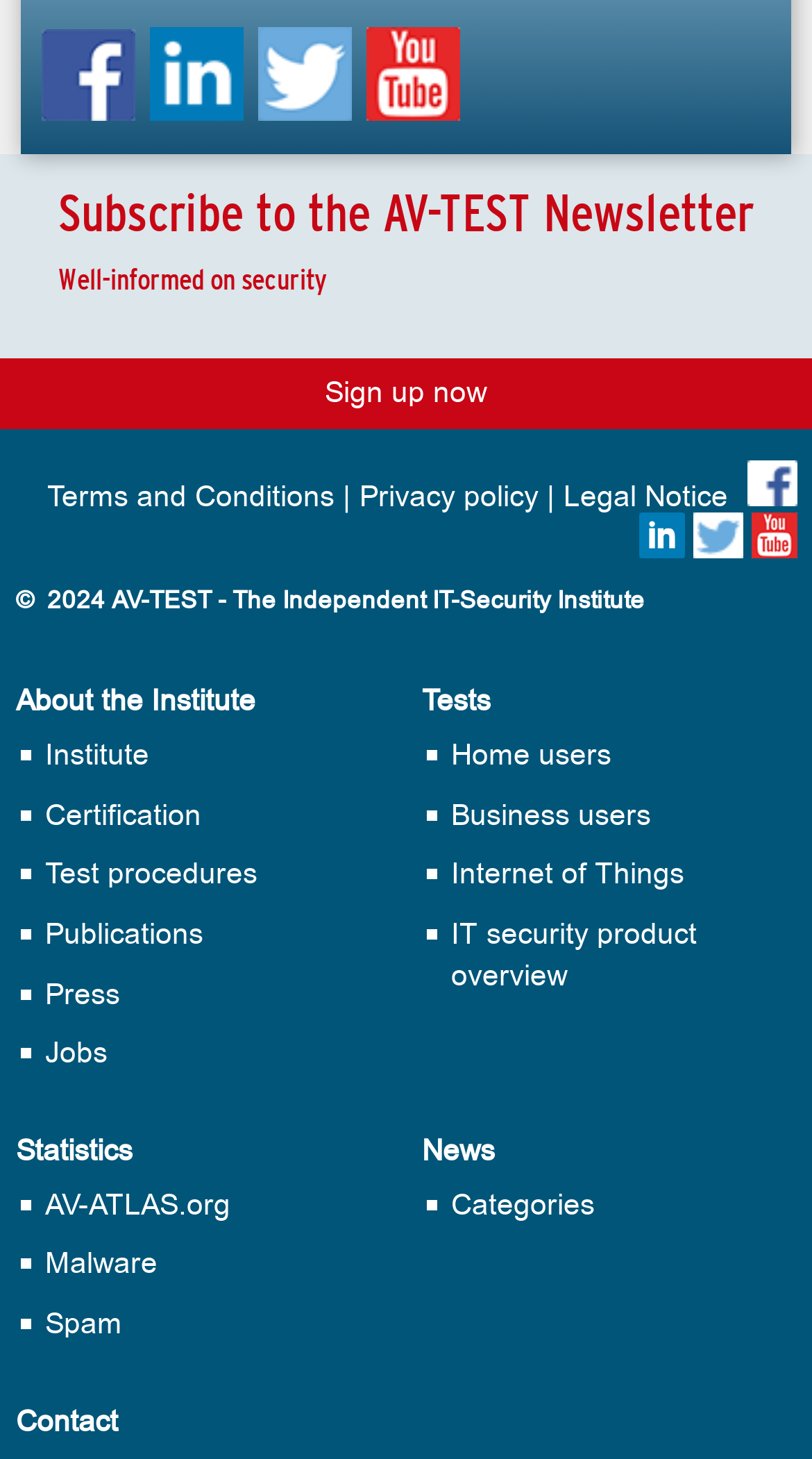Identify the coordinates of the bounding box for the element that must be clicked to accomplish the instruction: "Subscribe to the AV-TEST Newsletter".

[0.072, 0.122, 0.928, 0.237]